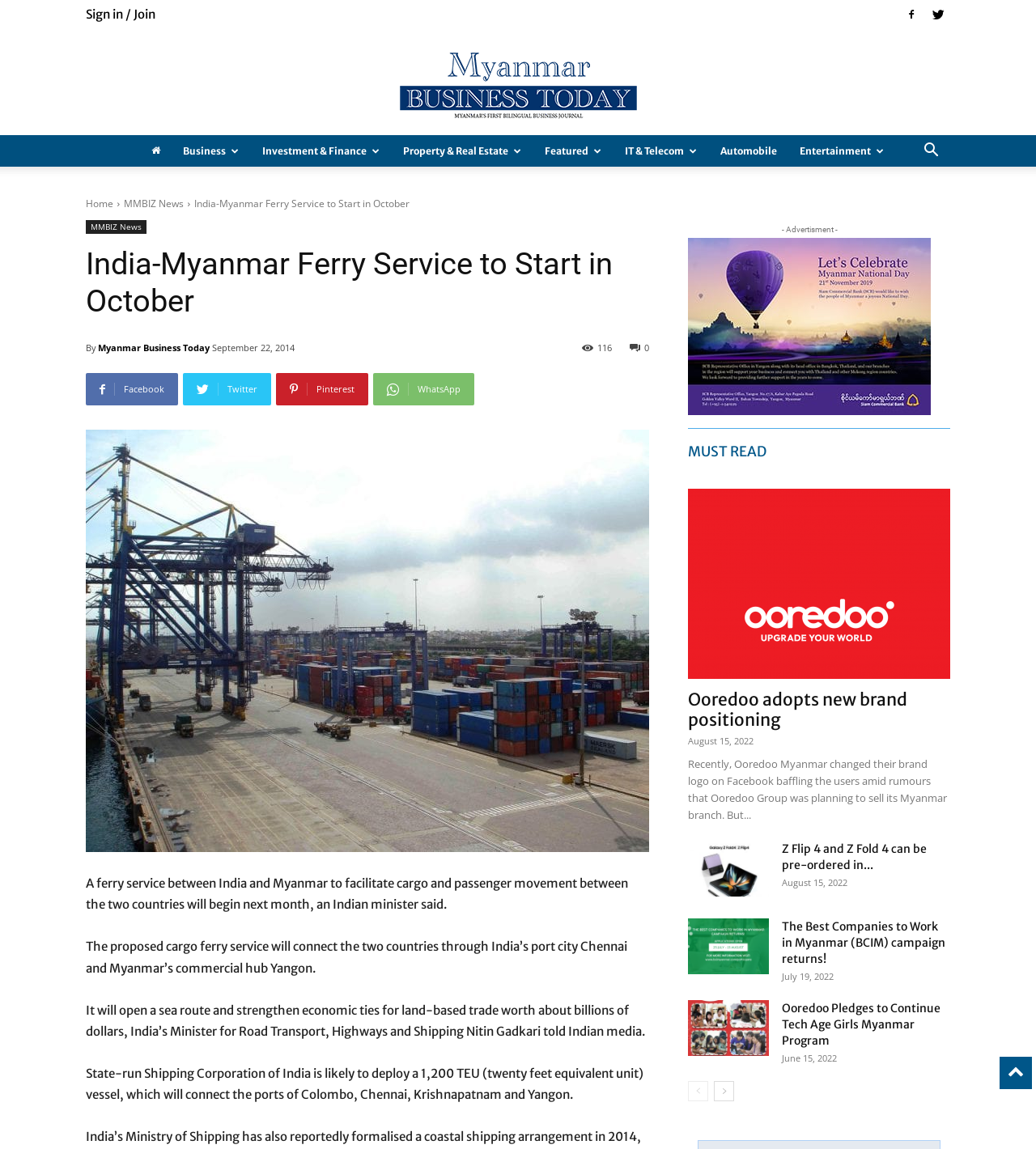Extract the text of the main heading from the webpage.

India-Myanmar Ferry Service to Start in October